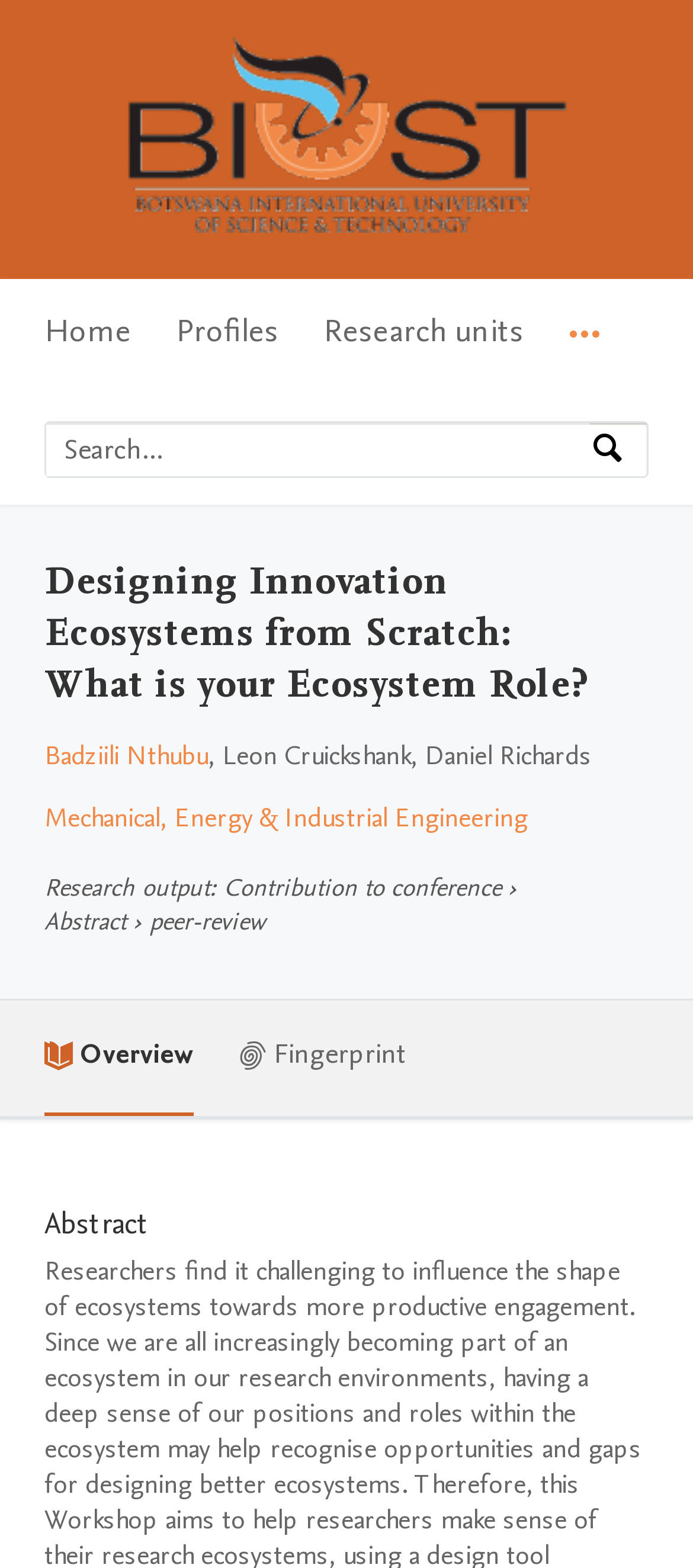Specify the bounding box coordinates of the element's region that should be clicked to achieve the following instruction: "Cite in APA style". The bounding box coordinates consist of four float numbers between 0 and 1, in the format [left, top, right, bottom].

[0.064, 0.884, 0.215, 0.934]